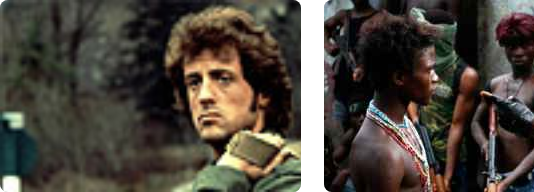Carefully observe the image and respond to the question with a detailed answer:
Is the forested backdrop behind Rambo?

The caption describes the scene on the left, where Rambo is framed against a forested backdrop, indicating that the forested backdrop is indeed behind Rambo.